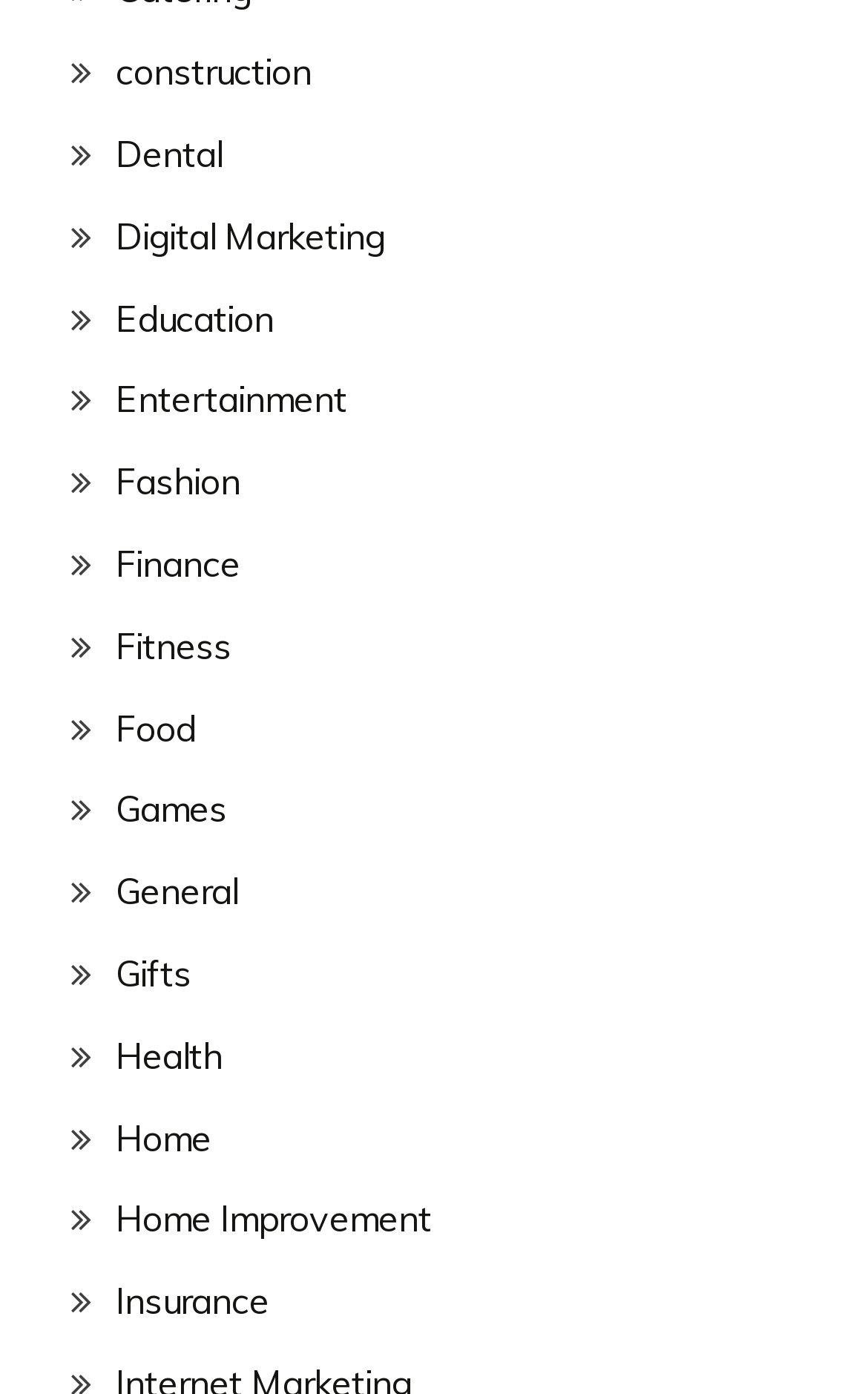What is the first category?
Using the information from the image, give a concise answer in one word or a short phrase.

Construction